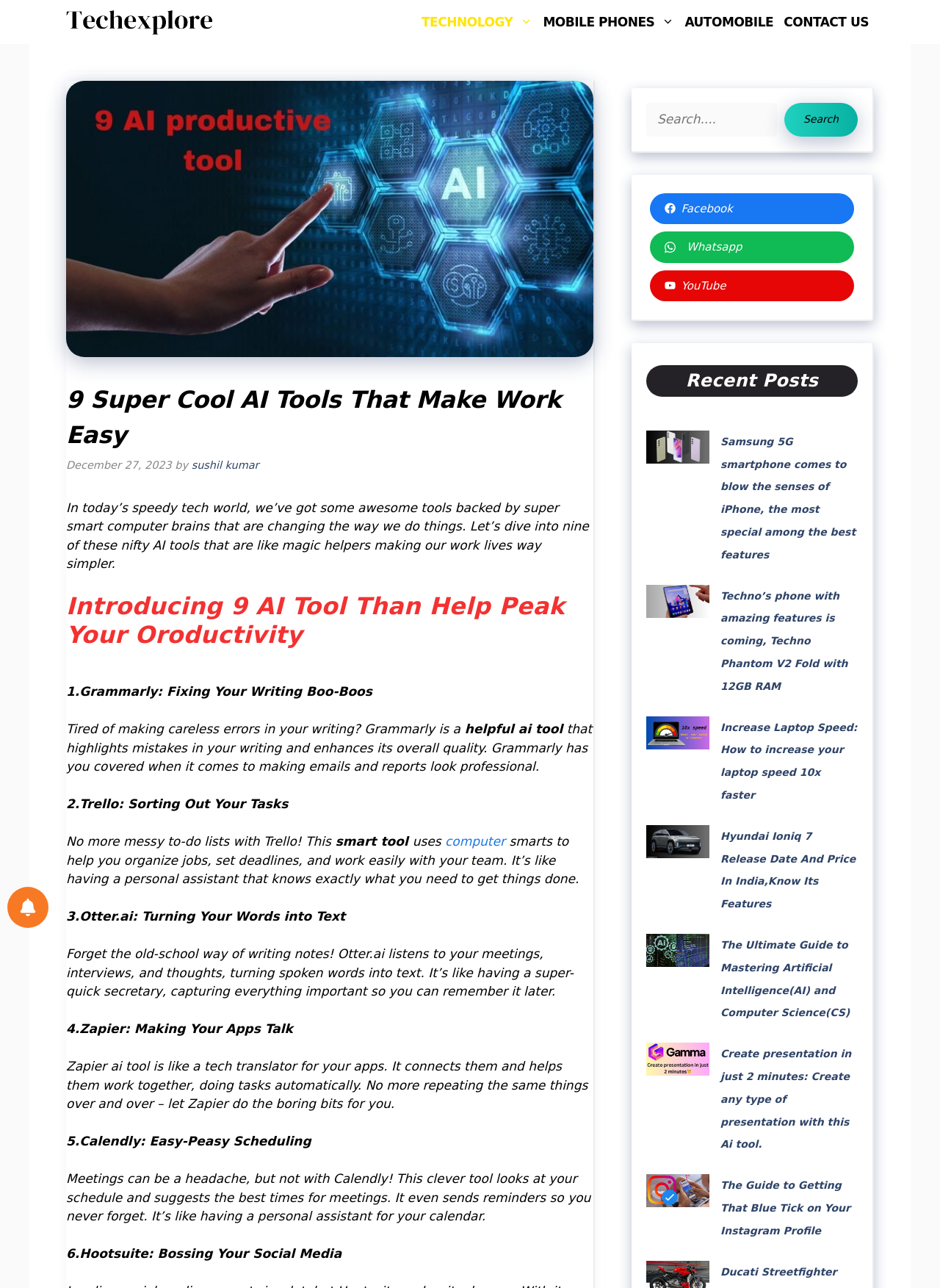What is the name of the author of the article '9 Super Cool AI Tools That Make Work Easy'?
Answer with a single word or phrase by referring to the visual content.

Sushil Kumar